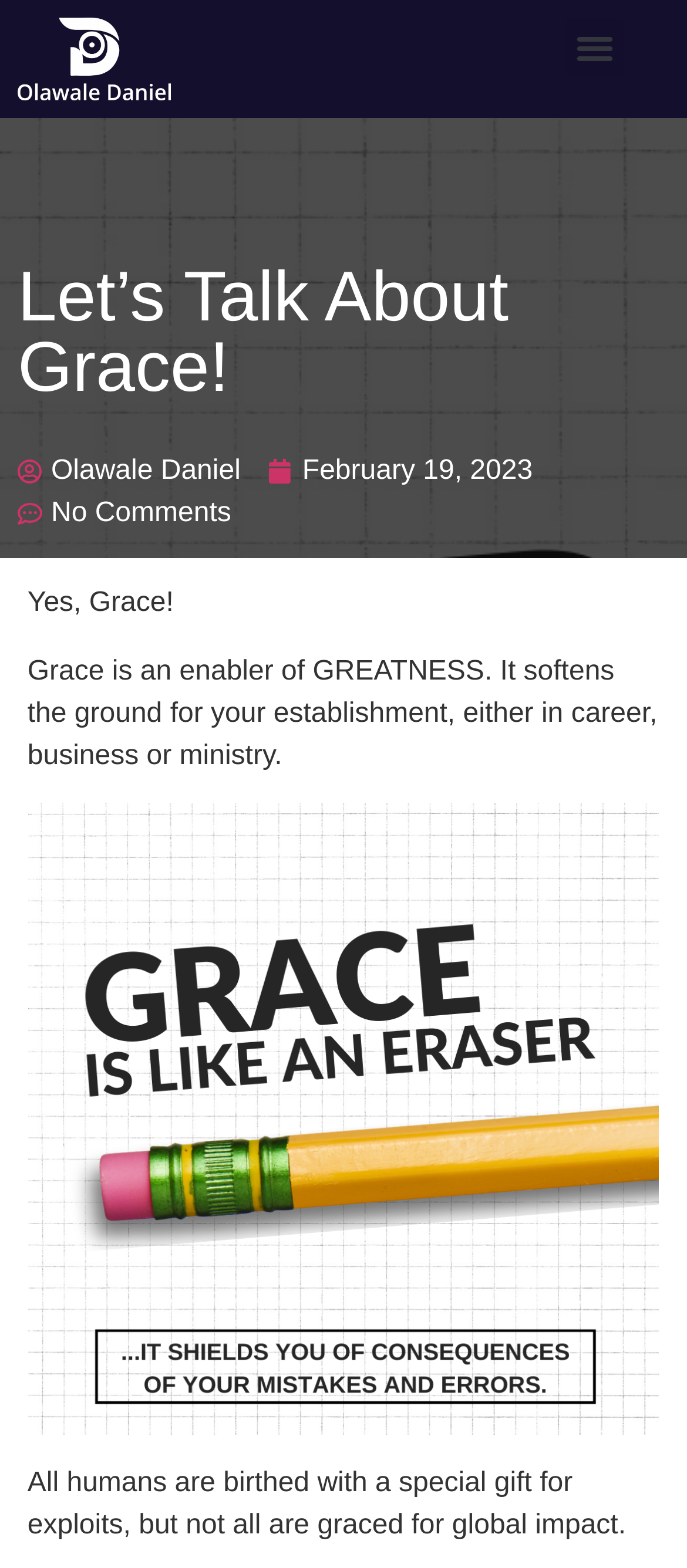Highlight the bounding box of the UI element that corresponds to this description: "February 19, 2023".

[0.391, 0.288, 0.775, 0.315]